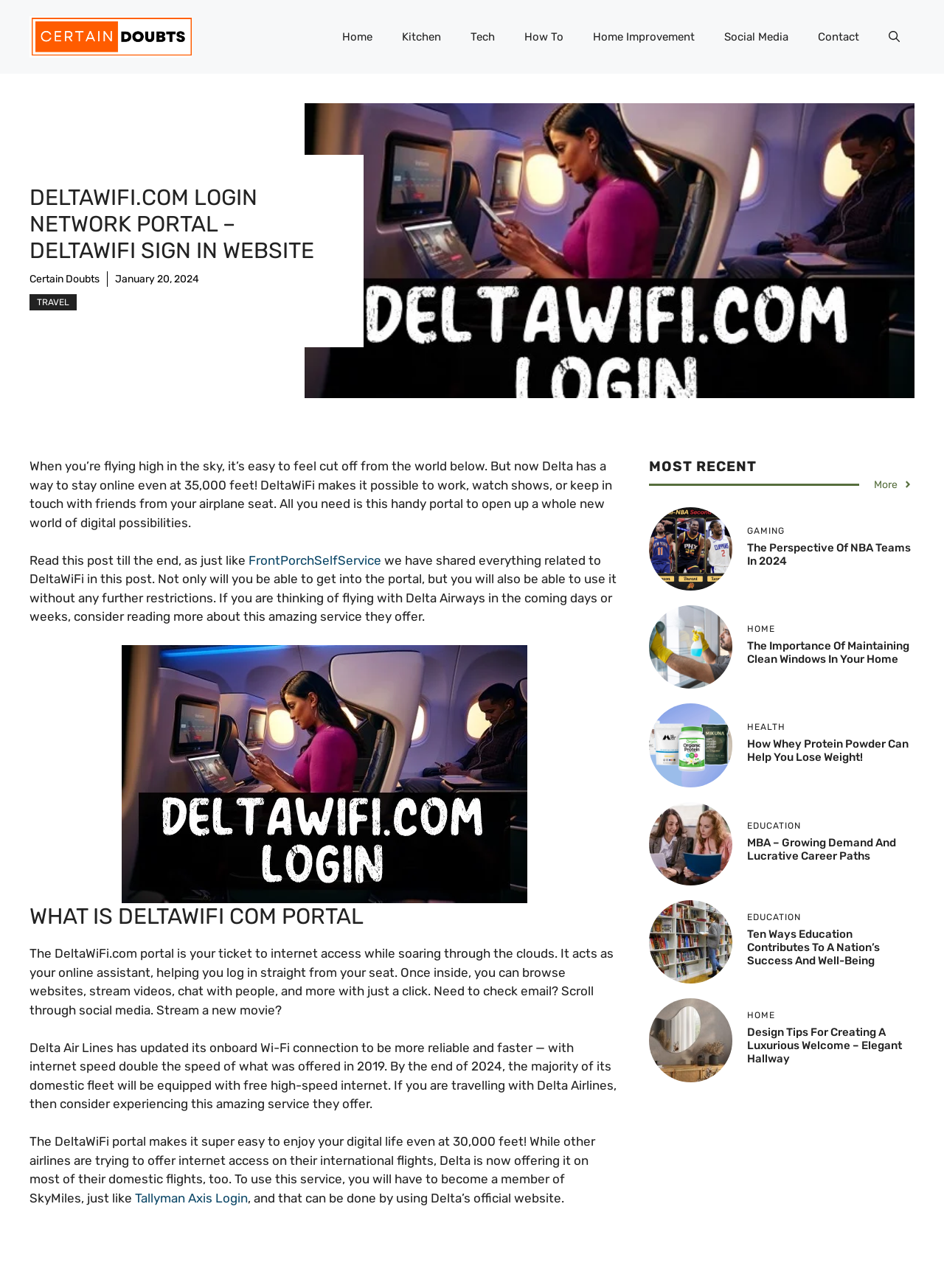Locate the bounding box coordinates of the element that should be clicked to execute the following instruction: "Visit 'Tours in Los Cabos'".

None